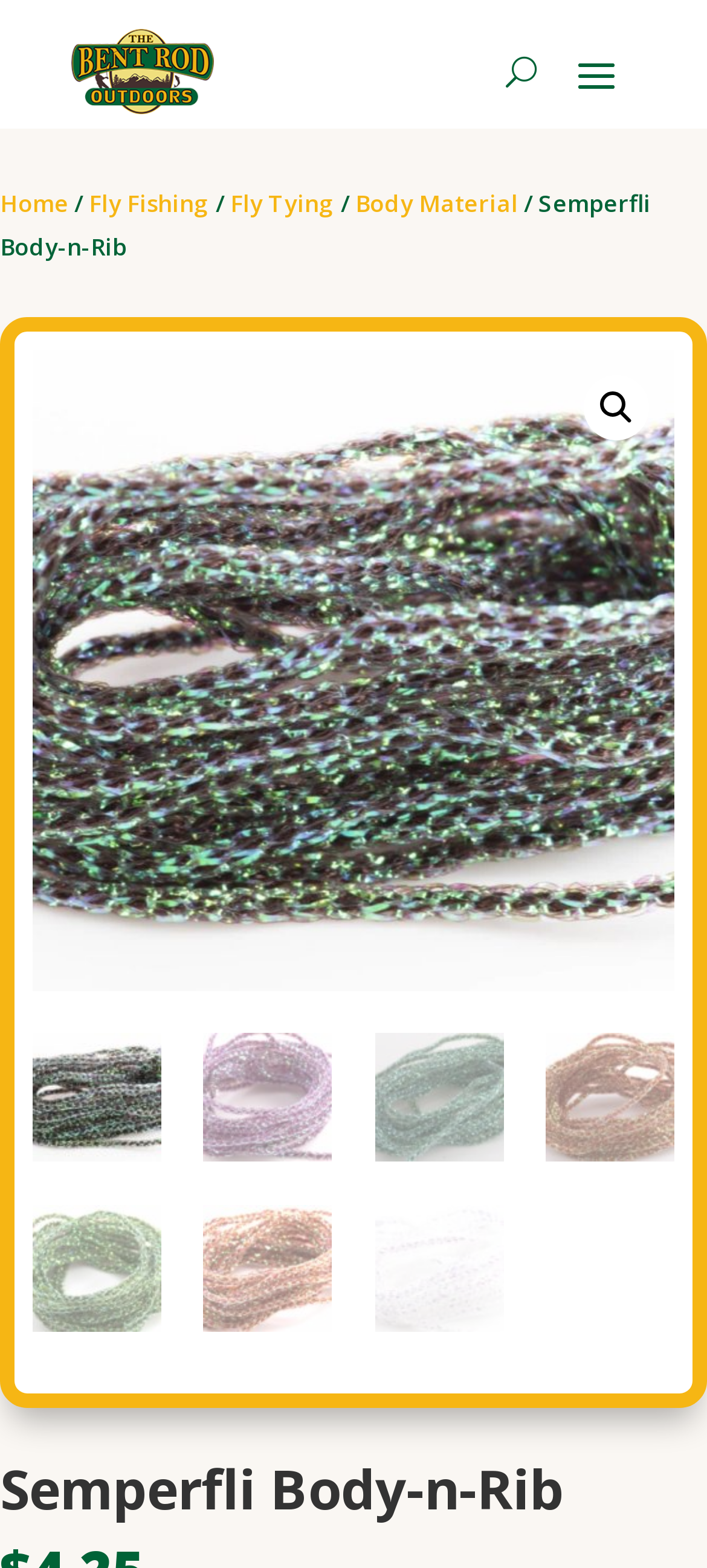What is the first link on the top left?
Based on the image, give a one-word or short phrase answer.

Home